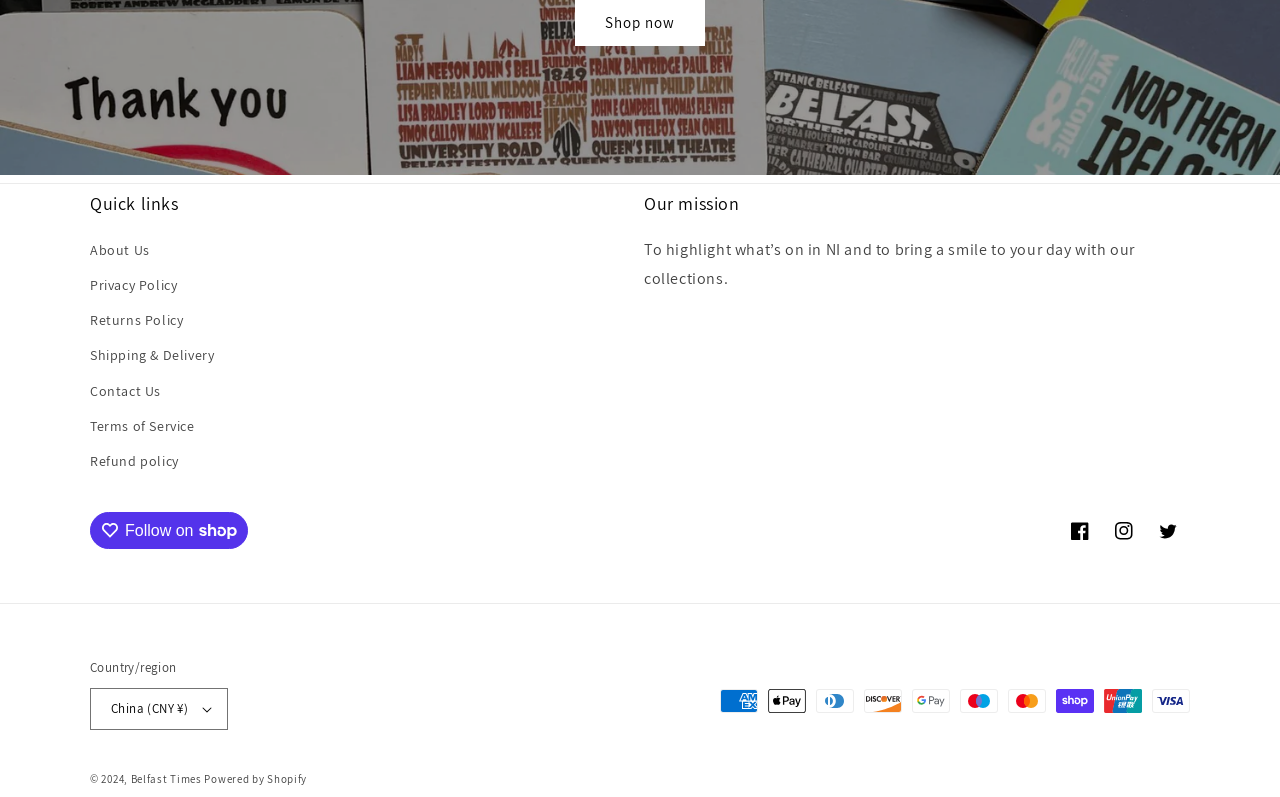Using the elements shown in the image, answer the question comprehensively: What payment methods are accepted?

I found a section labeled 'Payment methods' with multiple images of payment methods, including American Express, Apple Pay, Diners Club, and more, indicating that the website accepts multiple payment methods.